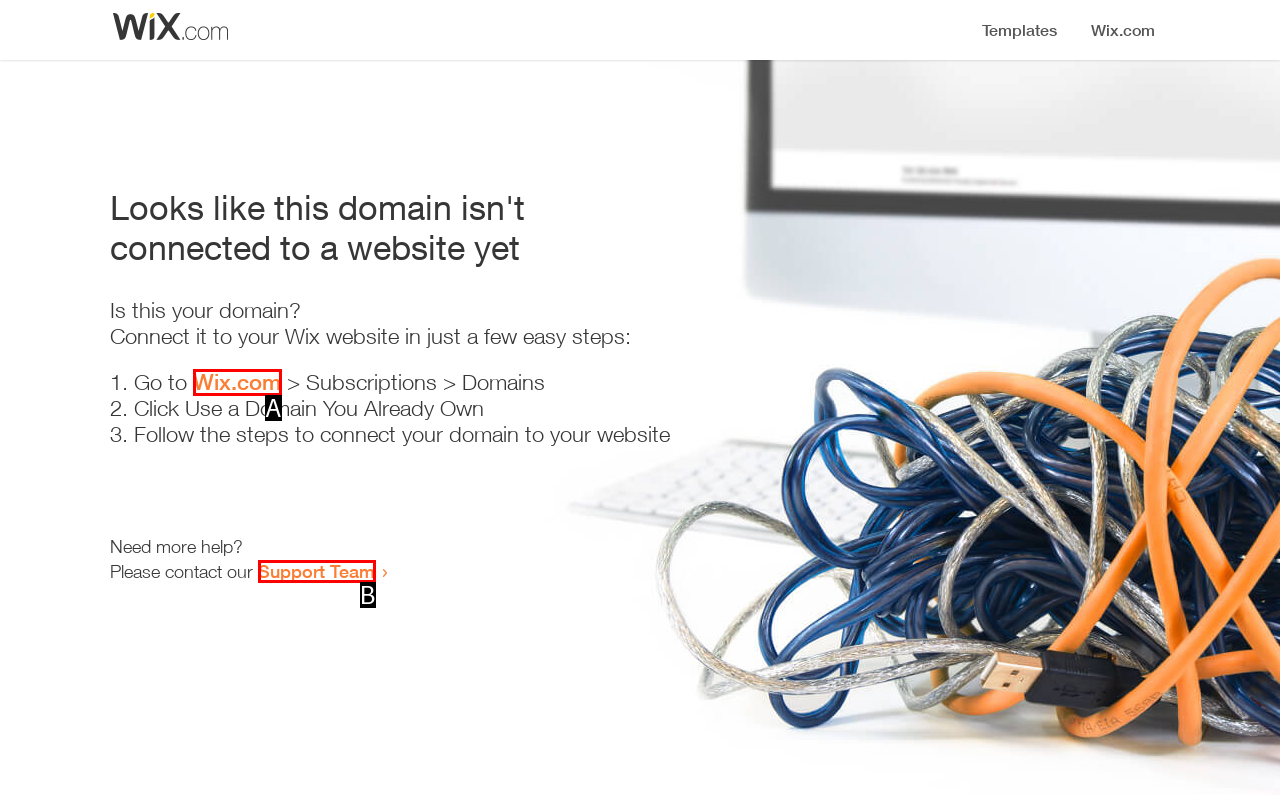Using the given description: Wix.com, identify the HTML element that corresponds best. Answer with the letter of the correct option from the available choices.

A